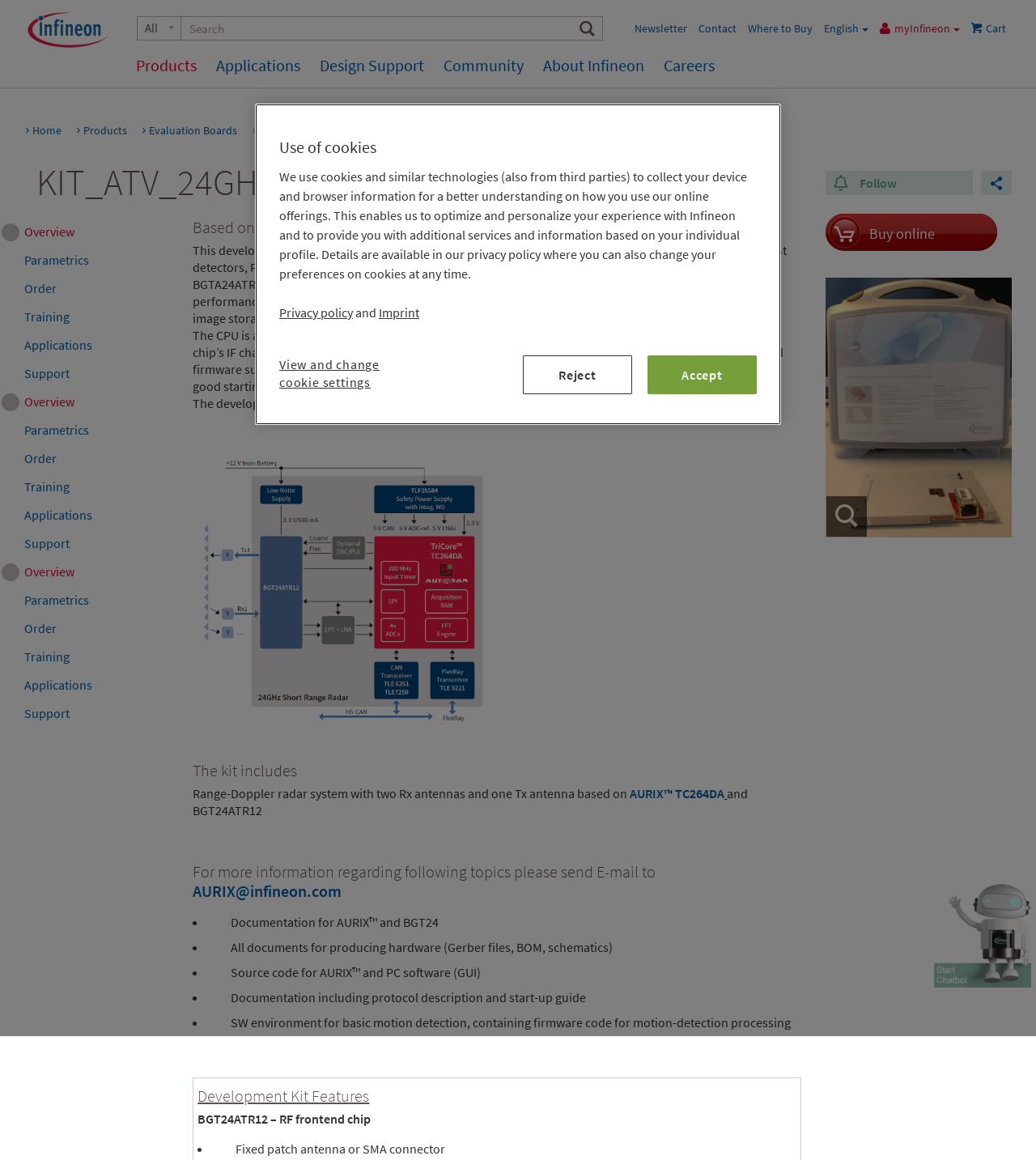What is the type of connection used to transmit measured results?
Please ensure your answer to the question is detailed and covers all necessary aspects.

The answer can be found in the text description of the webpage, which mentions that the measured results are transmitted via a 10/100 Mbit ethernet connection.